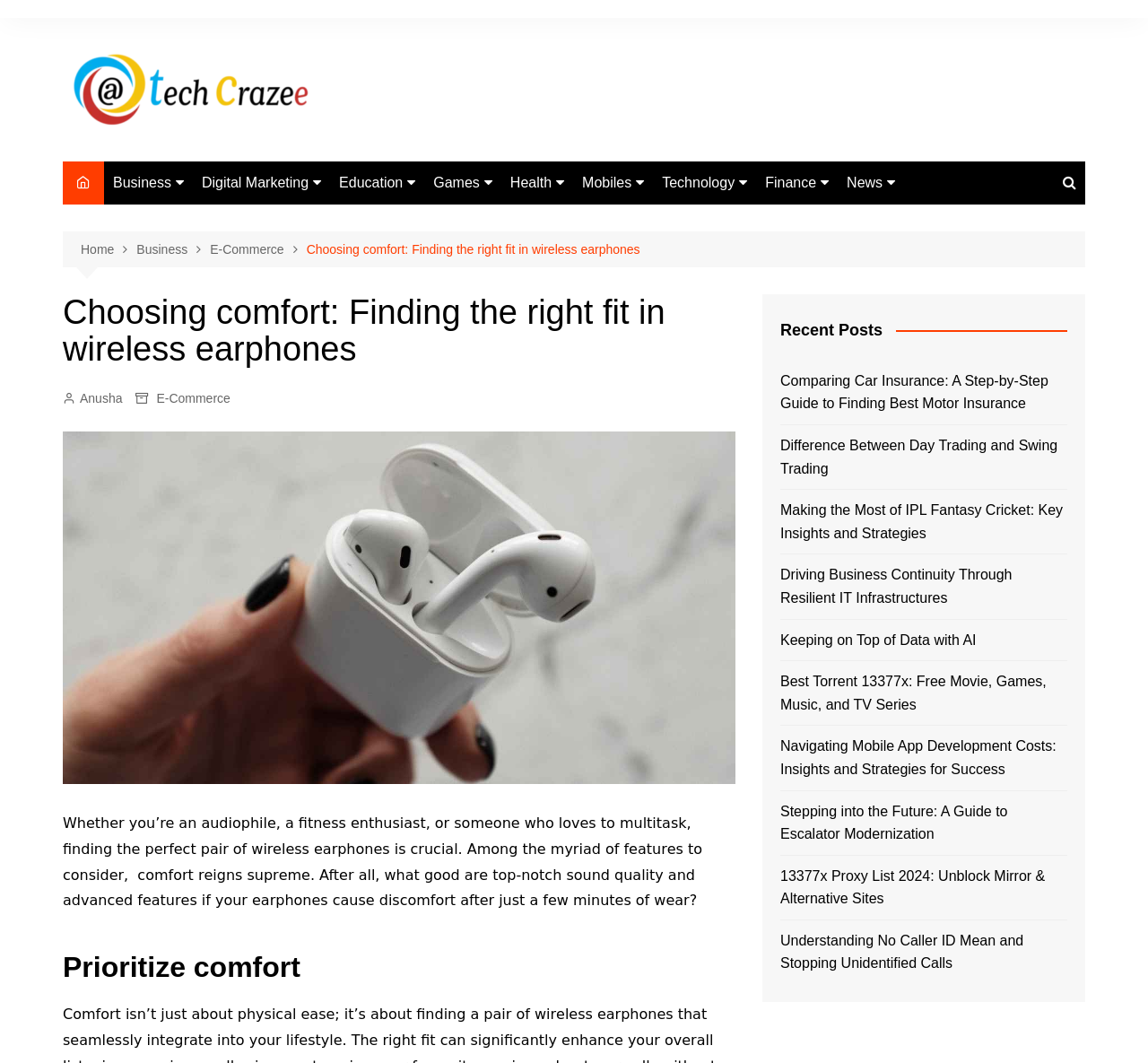What is the title of the current article?
Using the information from the image, give a concise answer in one word or a short phrase.

Choosing comfort: Finding the right fit in wireless earphones